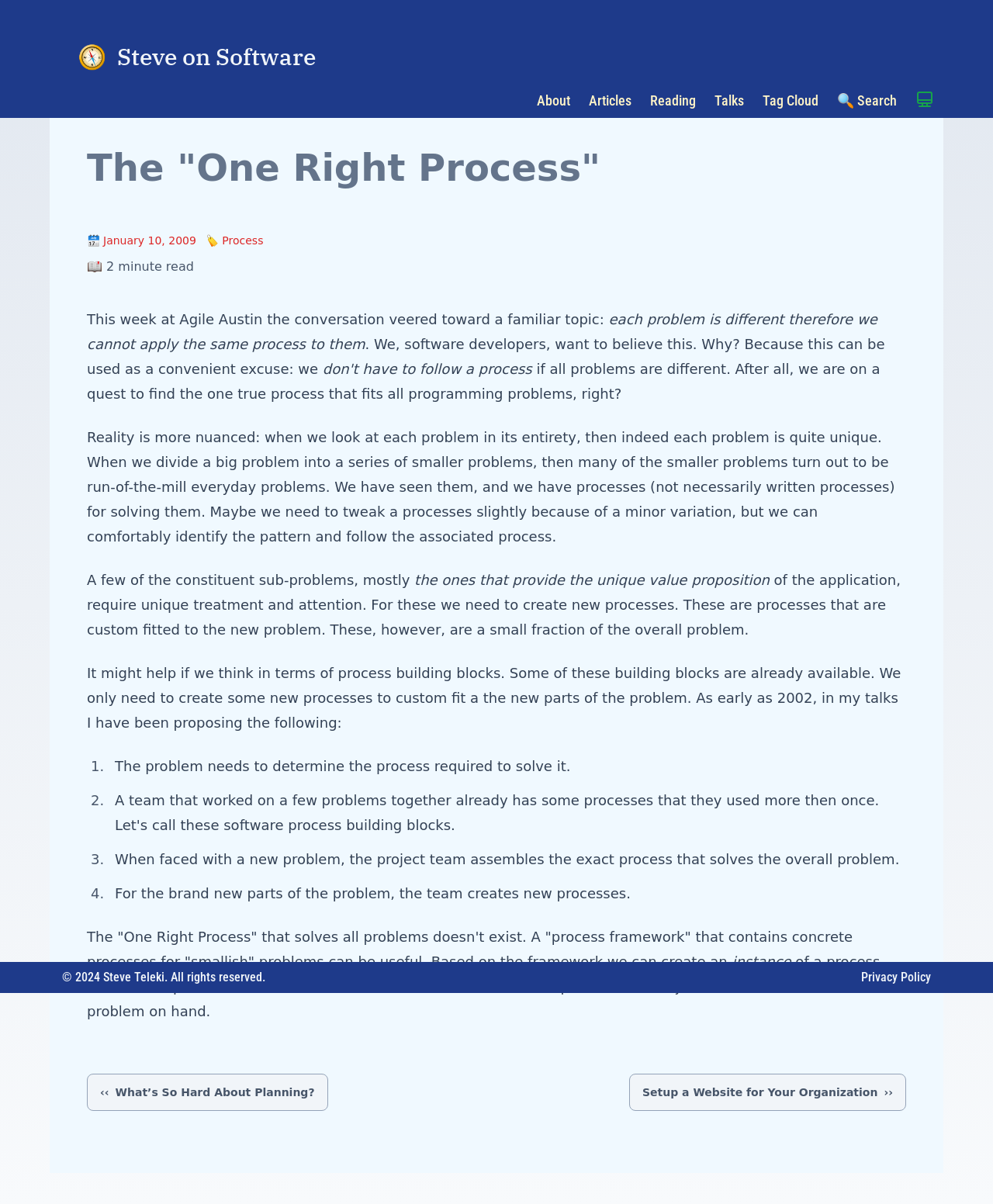Identify the bounding box coordinates for the UI element mentioned here: "About". Provide the coordinates as four float values between 0 and 1, i.e., [left, top, right, bottom].

[0.534, 0.07, 0.58, 0.098]